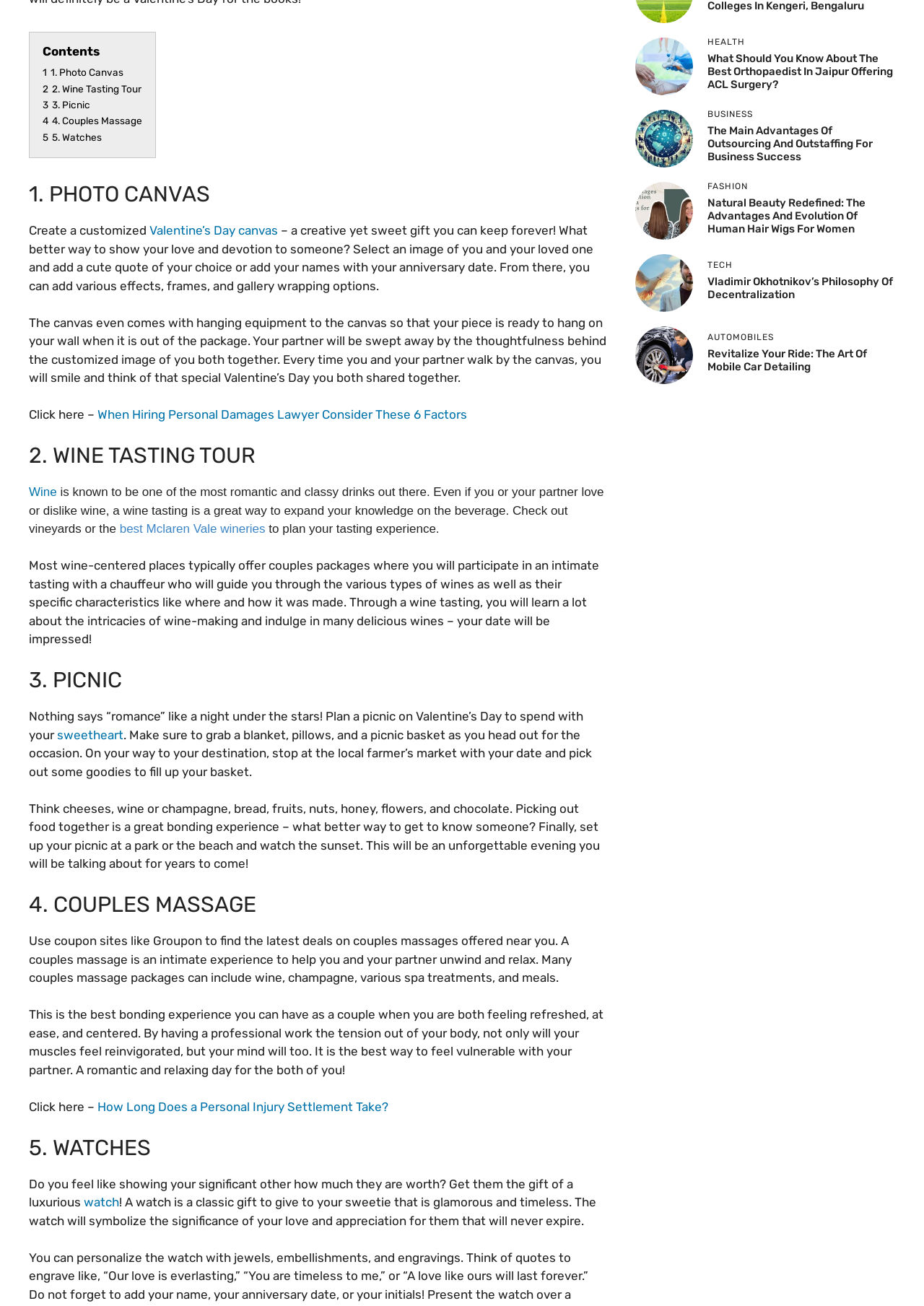Please determine the bounding box coordinates for the UI element described as: "1 1. Photo Canvas".

[0.046, 0.051, 0.134, 0.06]